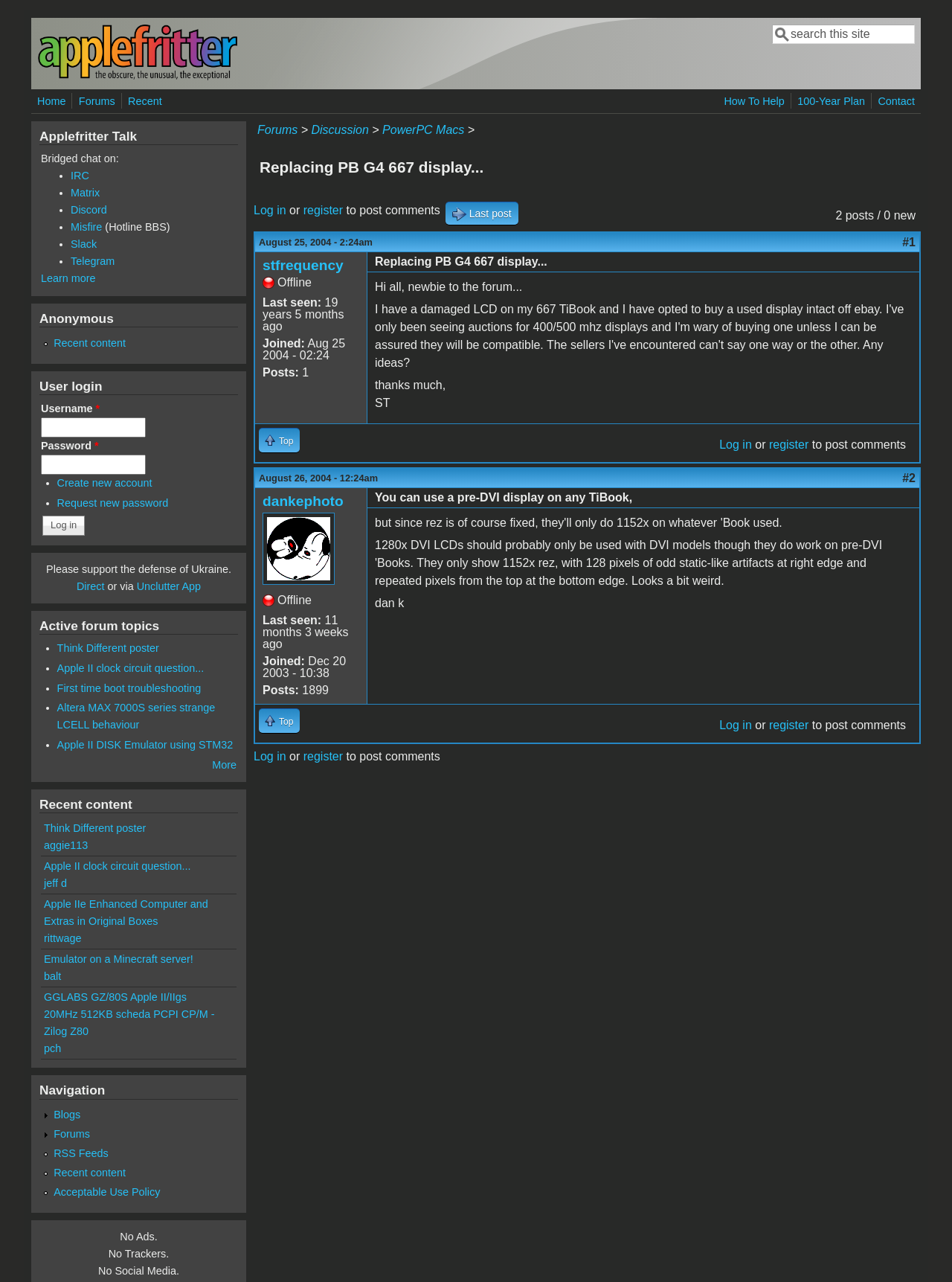Specify the bounding box coordinates of the region I need to click to perform the following instruction: "search this site". The coordinates must be four float numbers in the range of 0 to 1, i.e., [left, top, right, bottom].

[0.811, 0.019, 0.961, 0.034]